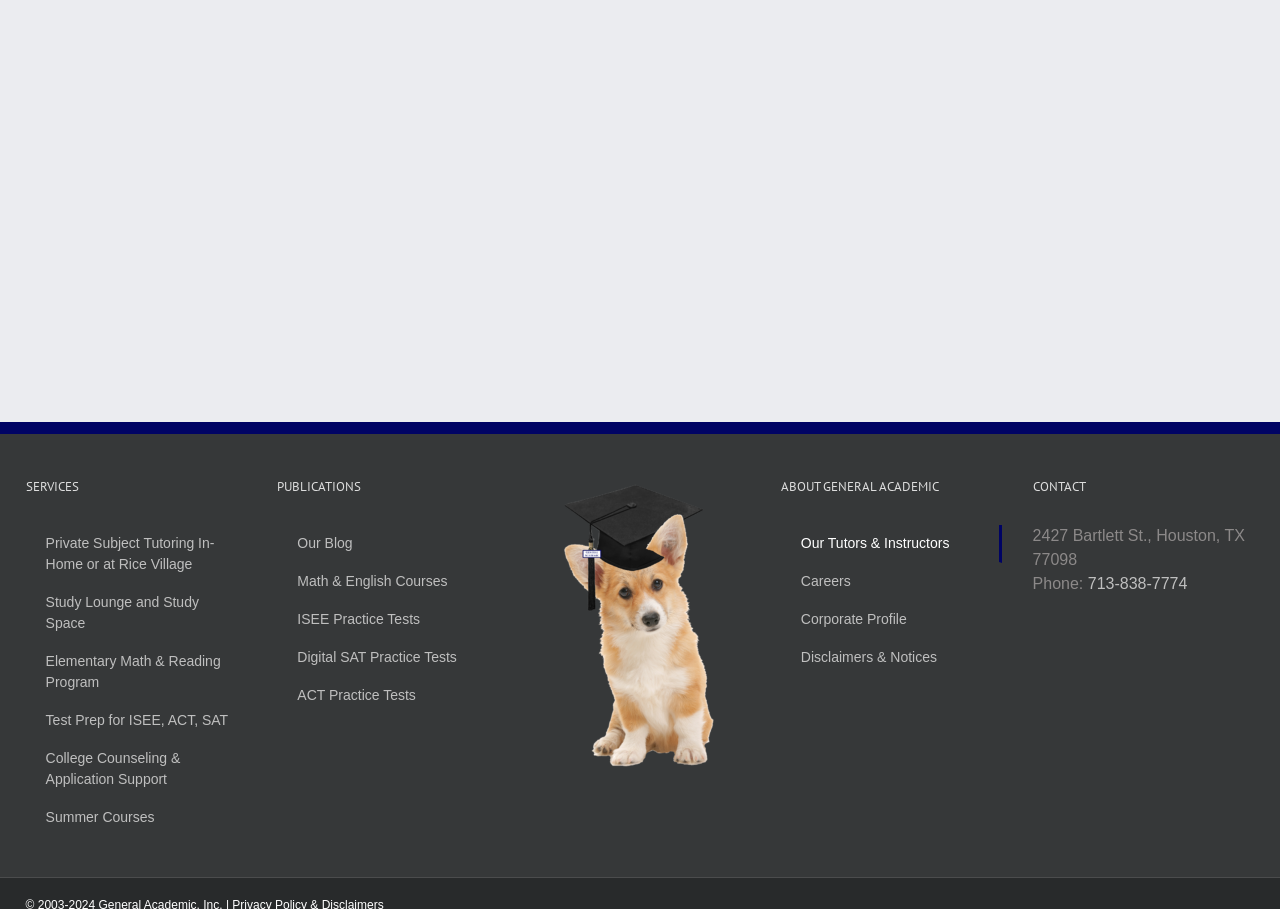Could you find the bounding box coordinates of the clickable area to complete this instruction: "Read about Corporate Profile"?

[0.61, 0.662, 0.782, 0.703]